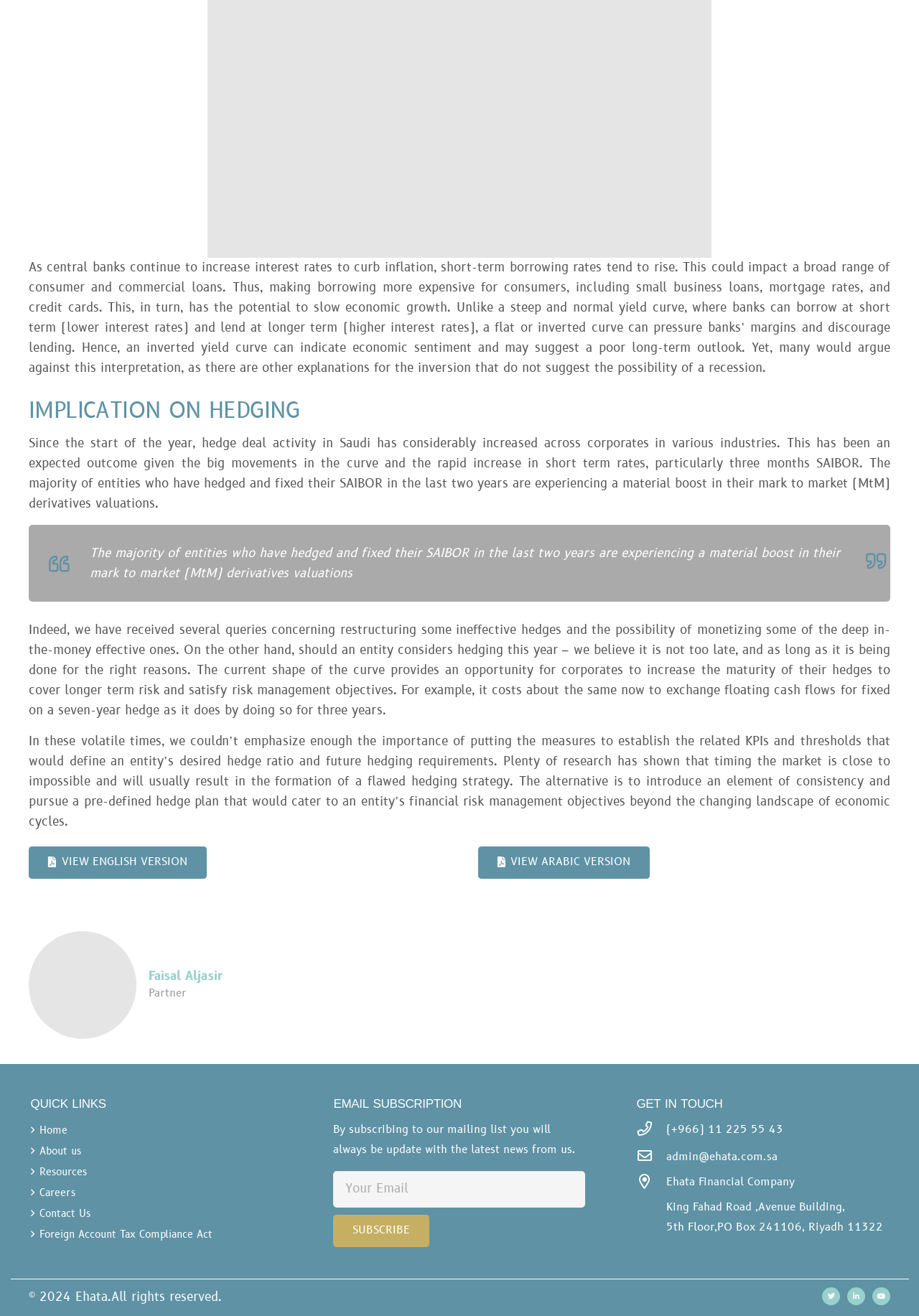Select the bounding box coordinates of the element I need to click to carry out the following instruction: "View the article by Faisal Aljasir".

[0.031, 0.708, 0.148, 0.789]